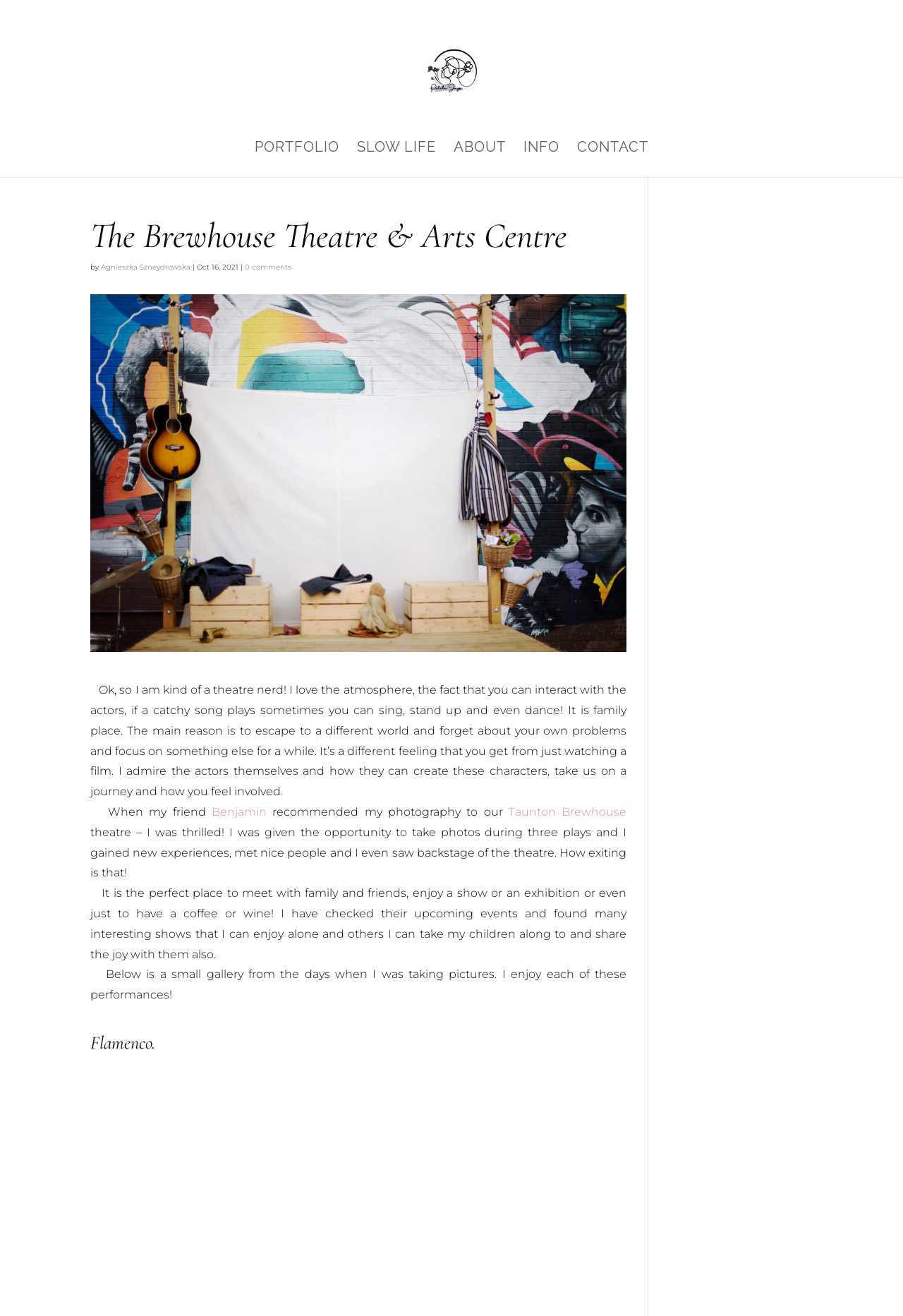Specify the bounding box coordinates of the area to click in order to execute this command: 'Click on the Petite Joys Photography link'. The coordinates should consist of four float numbers ranging from 0 to 1, and should be formatted as [left, top, right, bottom].

[0.455, 0.05, 0.547, 0.057]